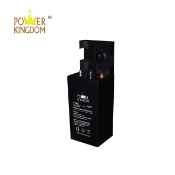What type of equipment is the battery suitable for?
Using the visual information, reply with a single word or short phrase.

Telecom equipment